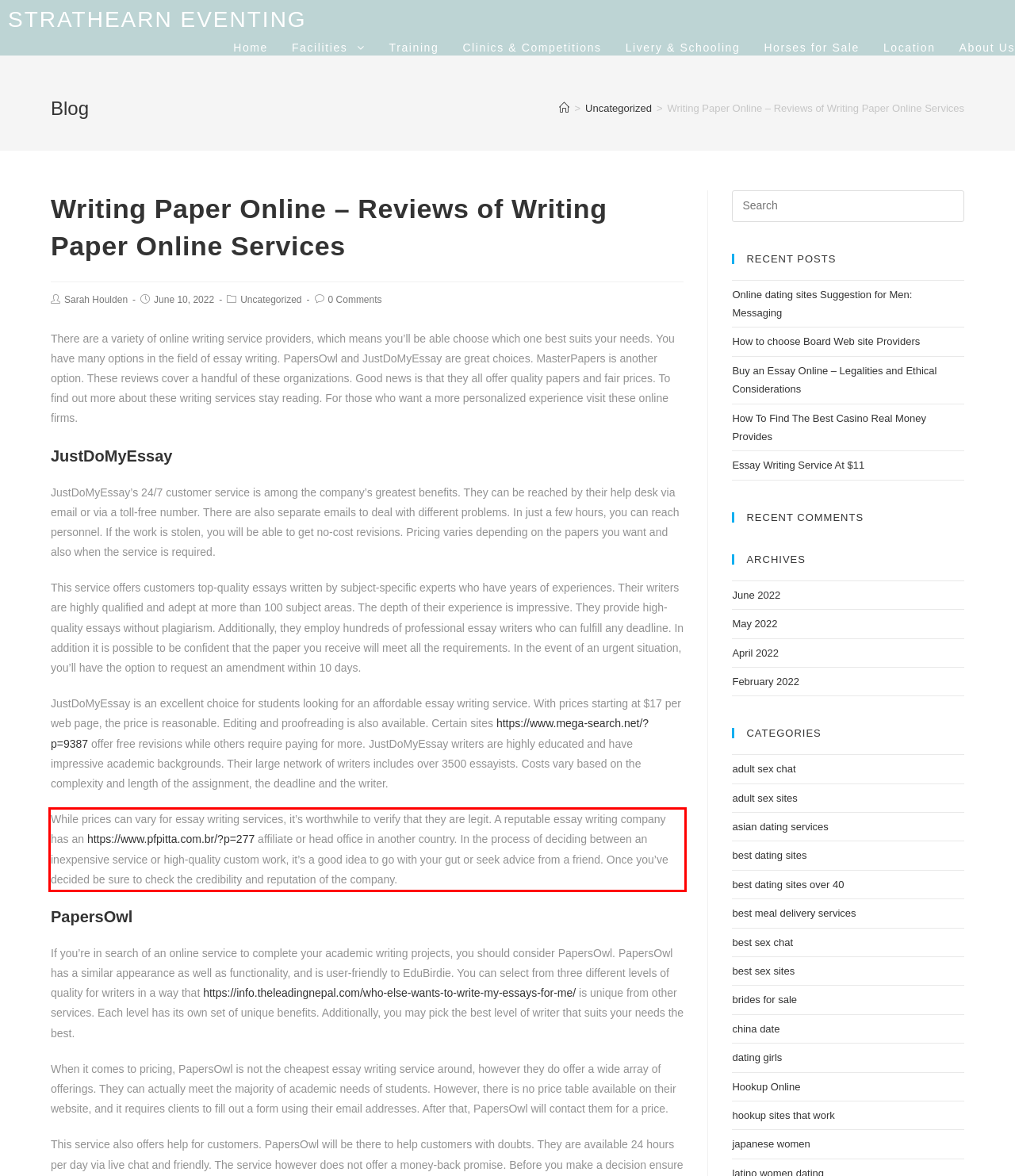Observe the screenshot of the webpage, locate the red bounding box, and extract the text content within it.

While prices can vary for essay writing services, it’s worthwhile to verify that they are legit. A reputable essay writing company has an https://www.pfpitta.com.br/?p=277 affiliate or head office in another country. In the process of deciding between an inexpensive service or high-quality custom work, it’s a good idea to go with your gut or seek advice from a friend. Once you’ve decided be sure to check the credibility and reputation of the company.